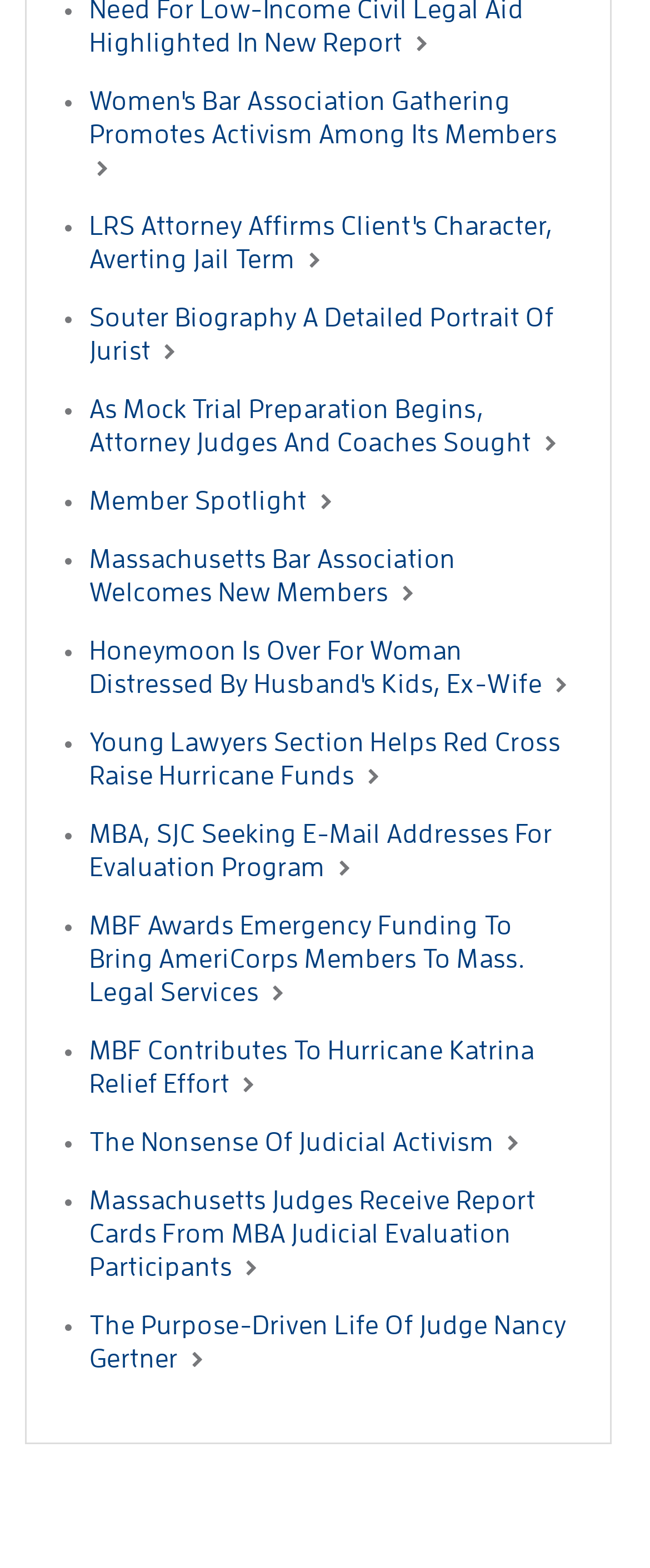Please identify the coordinates of the bounding box that should be clicked to fulfill this instruction: "View Member Spotlight".

[0.137, 0.311, 0.481, 0.328]